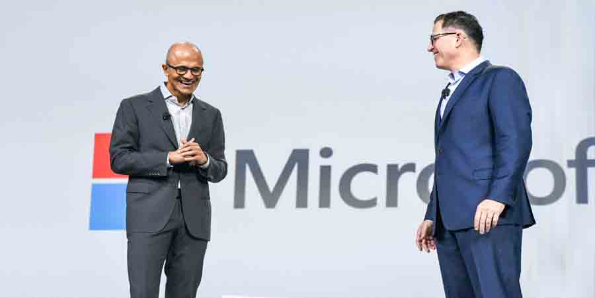What is the atmosphere of the event?
Please respond to the question with a detailed and informative answer.

The caption describes the scene as encapsulating a dynamic and collaborative atmosphere, which suggests that the event is characterized by a lively and cooperative environment.